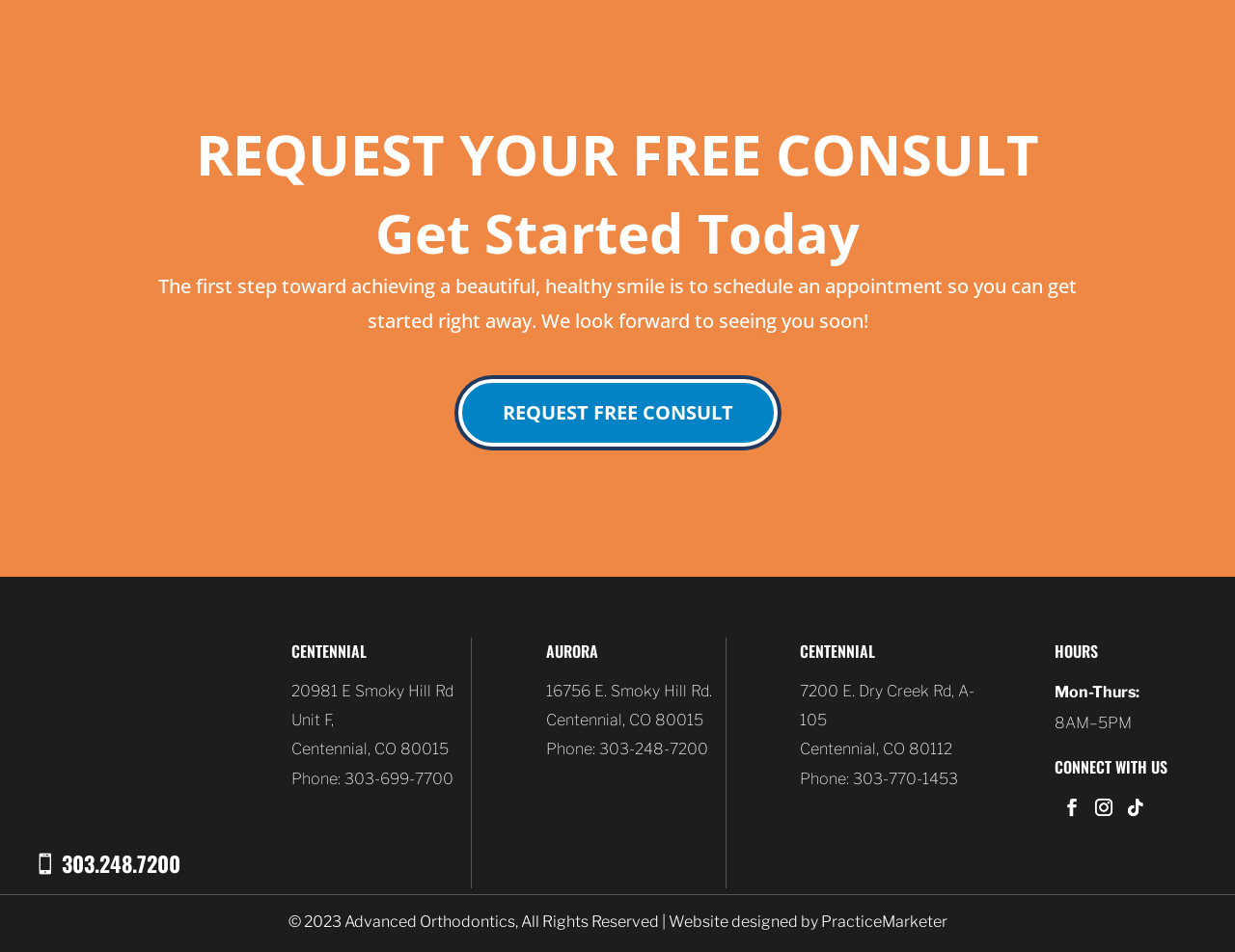Answer the question briefly using a single word or phrase: 
What social media platforms are linked on the webpage?

Three